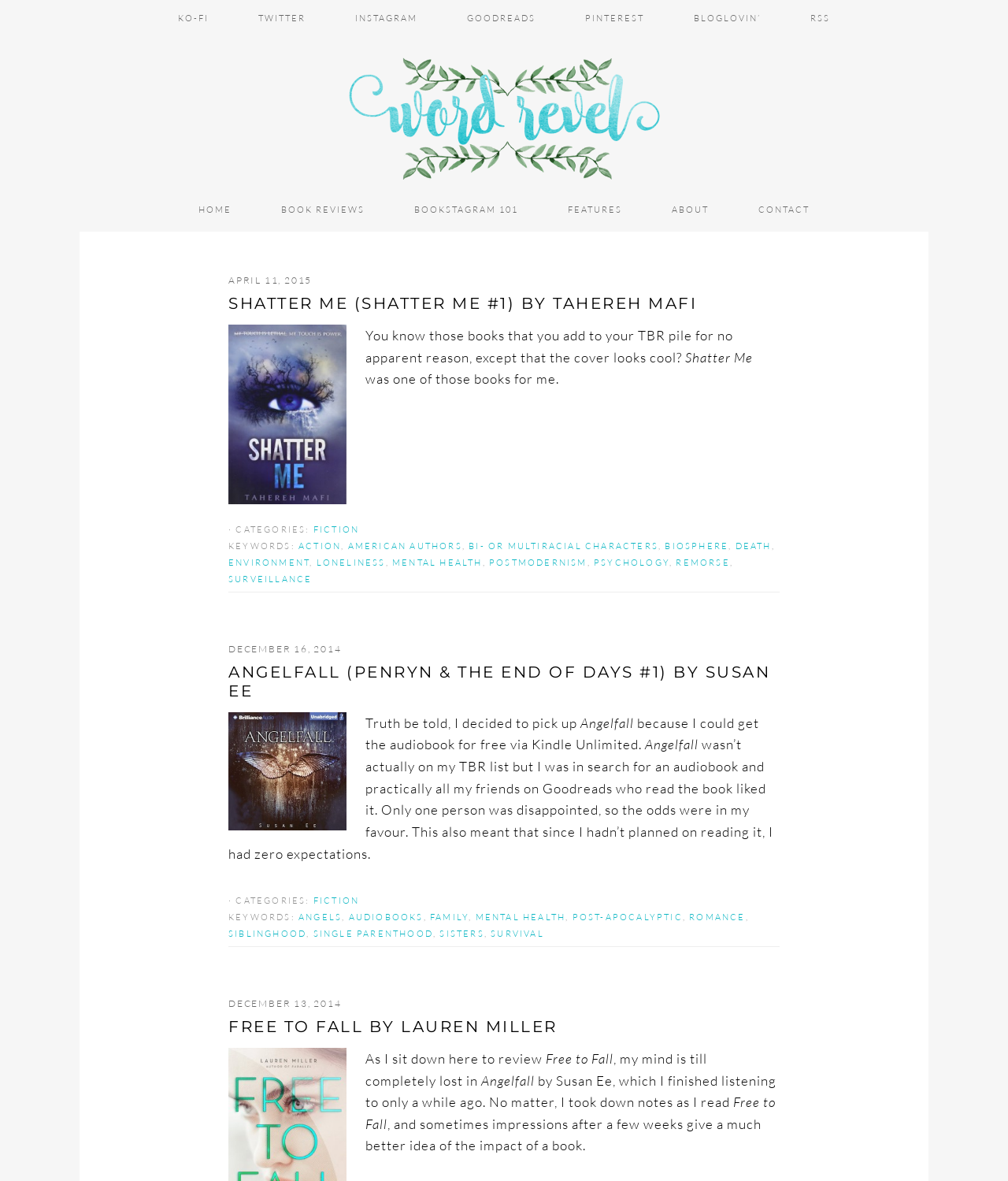What is the name of the book reviewed in the first article?
Refer to the screenshot and deliver a thorough answer to the question presented.

The first article on the webpage is about a book review, and the title of the book is 'SHATTER ME (Shatter Me #1) by Tahereh Mafi', which can be found in the heading of the article.